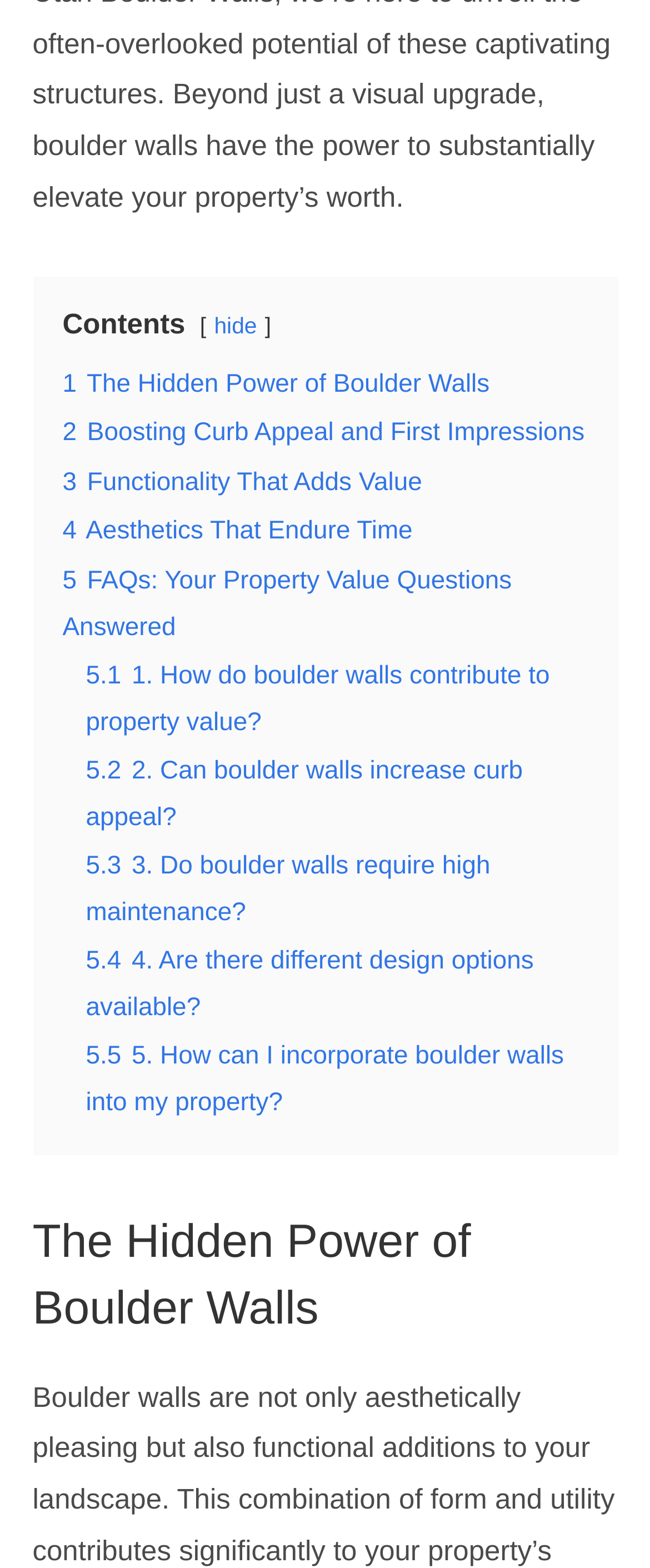Find the bounding box coordinates for the area that must be clicked to perform this action: "View 'FAQs: Your Property Value Questions Answered'".

[0.096, 0.361, 0.787, 0.409]